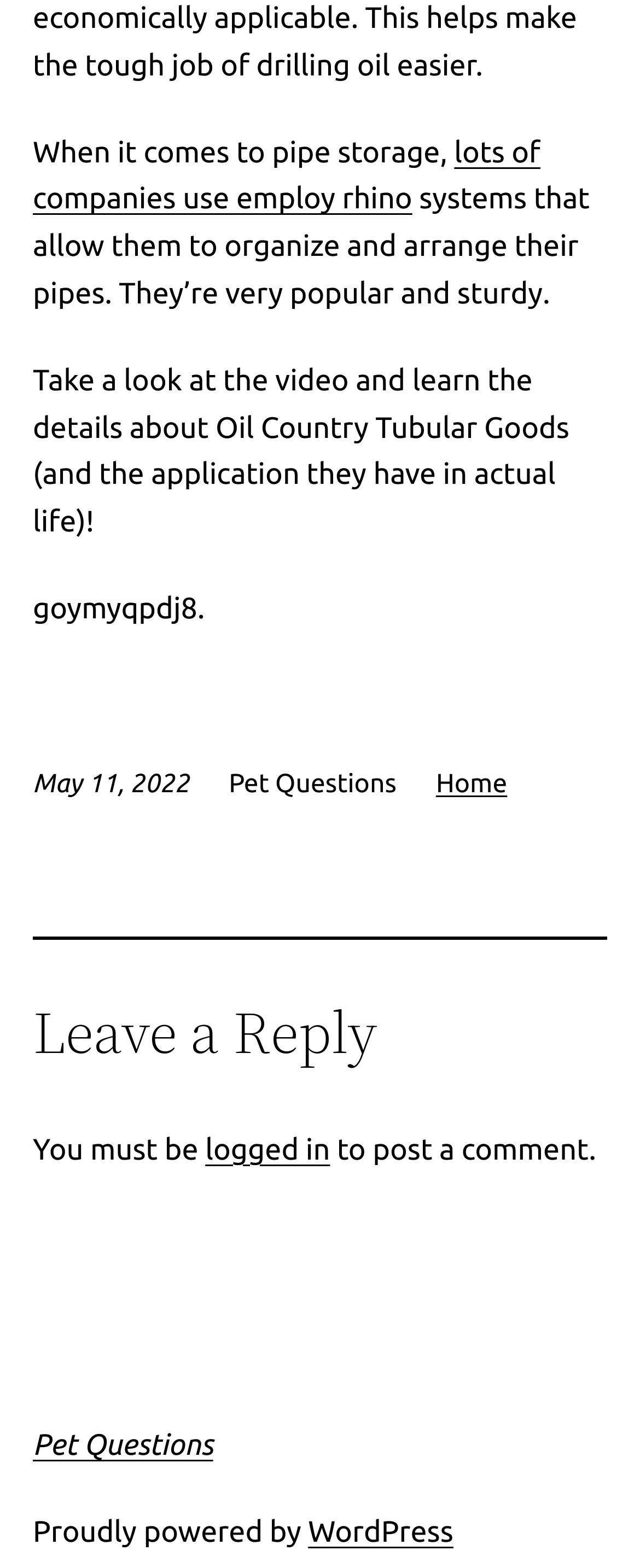Refer to the image and provide an in-depth answer to the question: 
What is required to post a comment?

According to the static text 'You must be logged in to post a comment.', it is necessary to be logged in to post a comment.